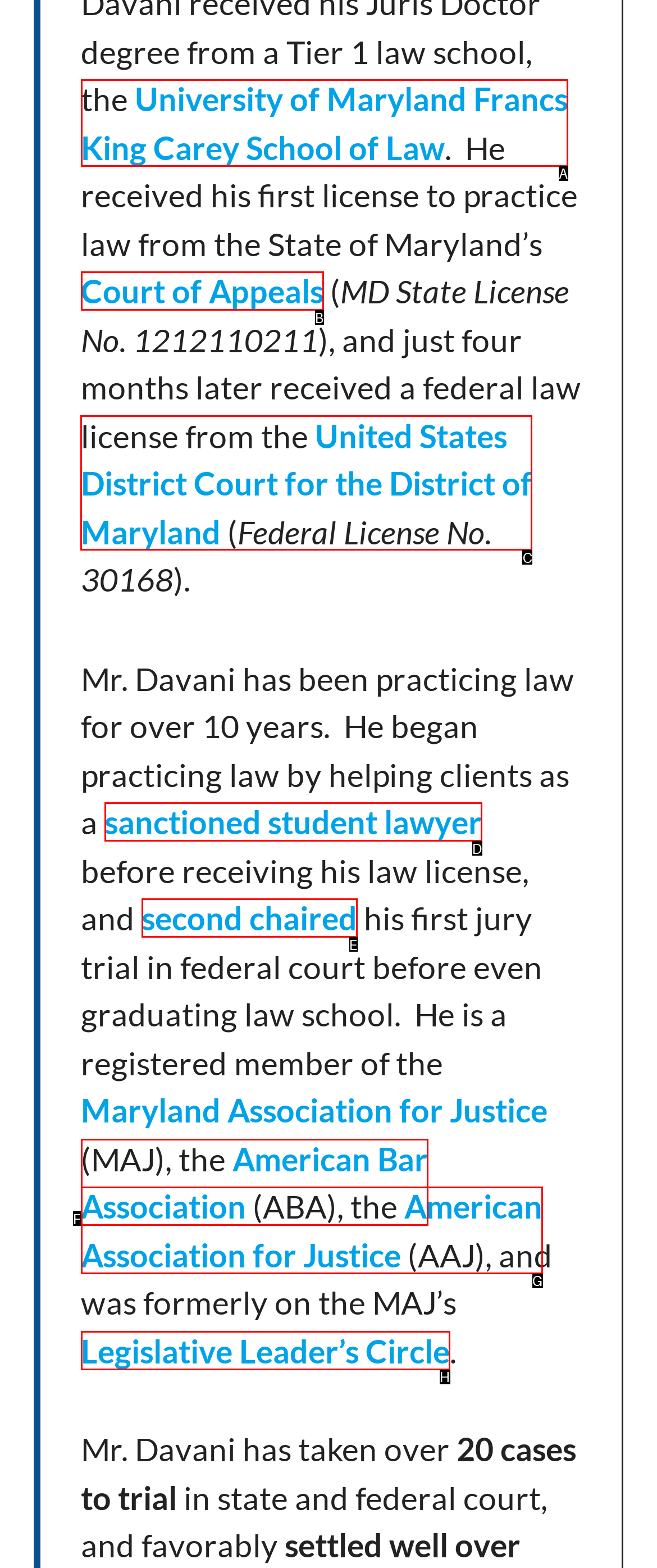Which HTML element should be clicked to perform the following task: Explore the United States District Court for the District of Maryland
Reply with the letter of the appropriate option.

C